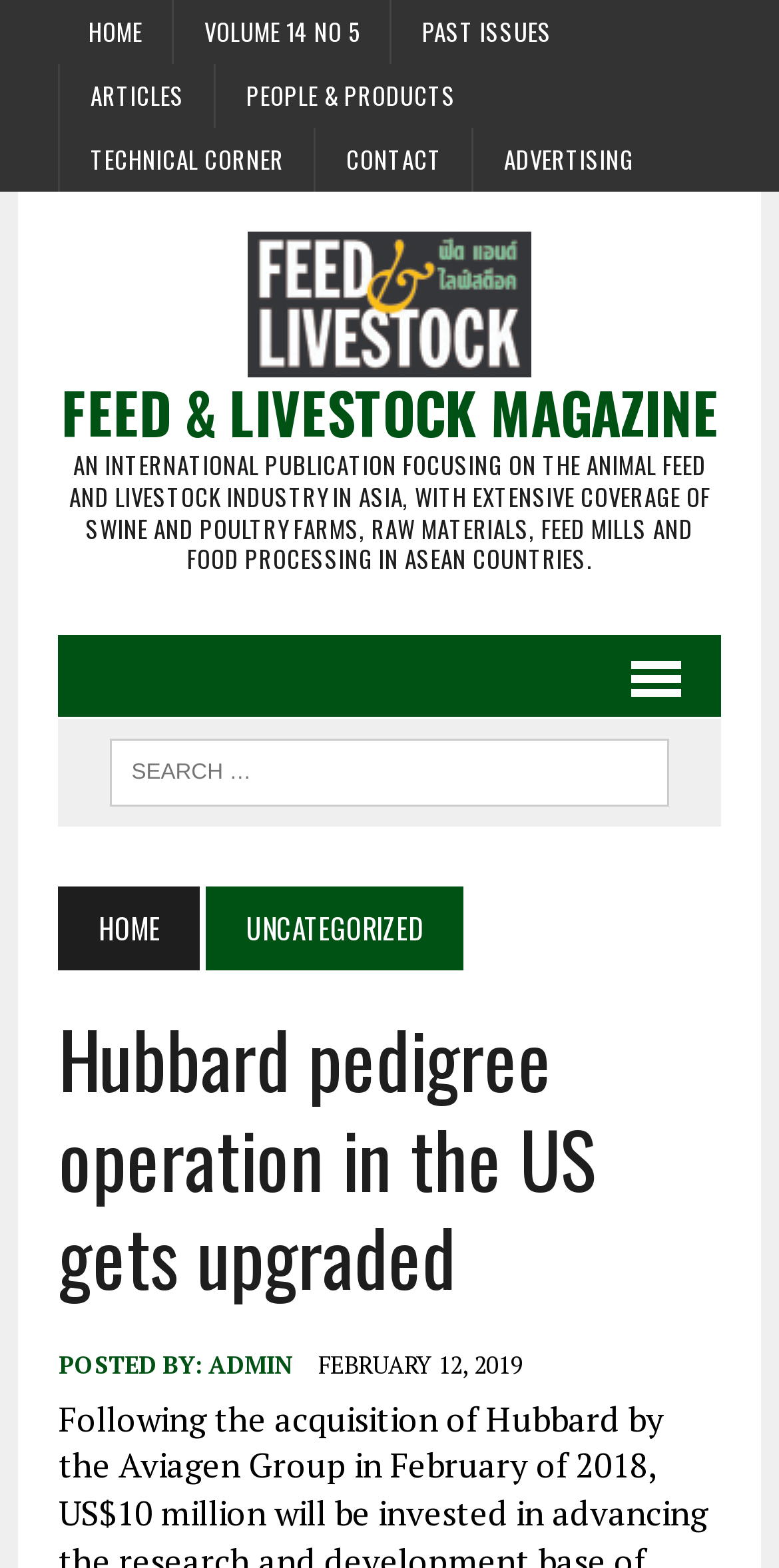Locate the coordinates of the bounding box for the clickable region that fulfills this instruction: "view past issues".

[0.503, 0.0, 0.747, 0.041]